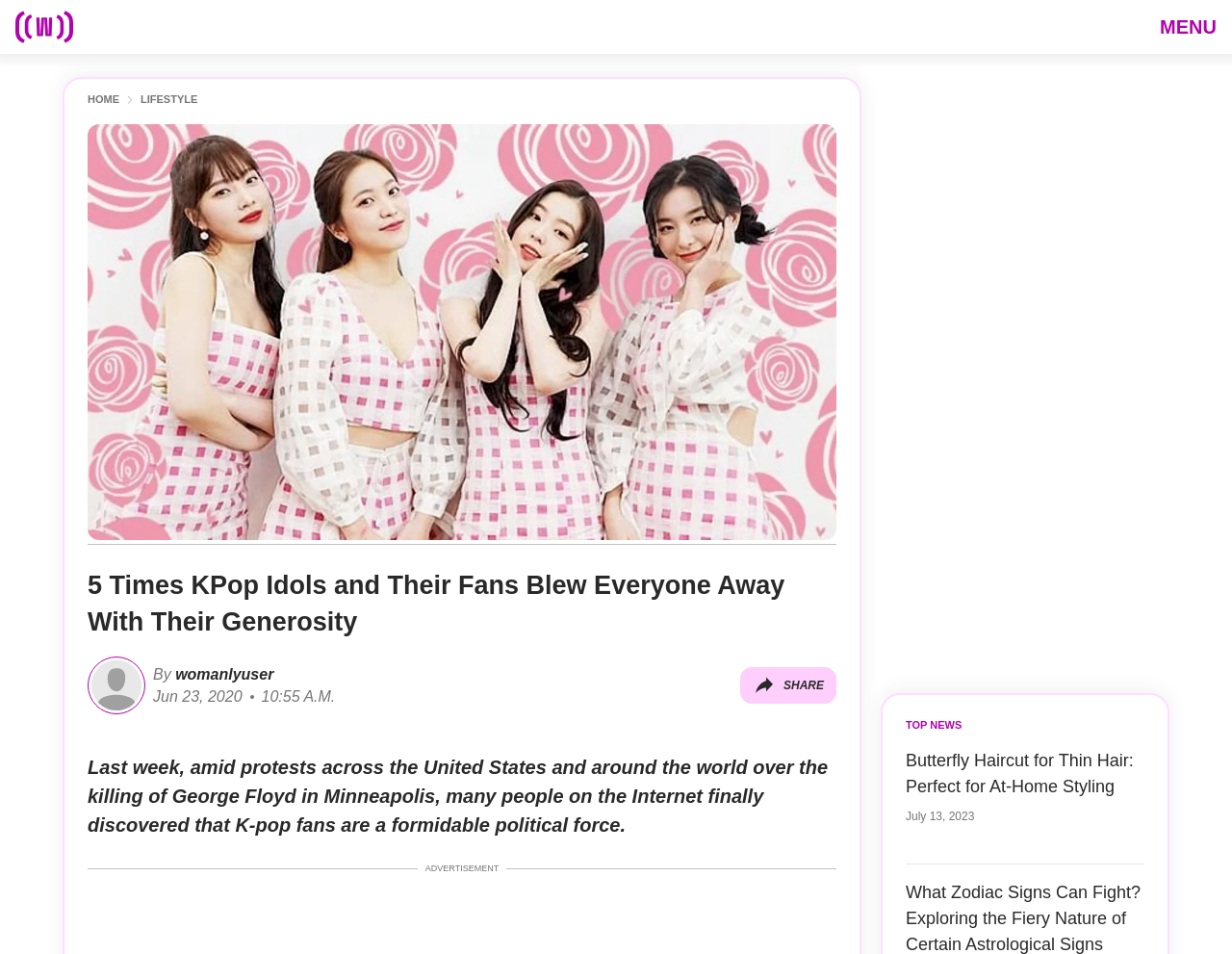Your task is to find and give the main heading text of the webpage.

5 Times KPop Idols and Their Fans Blew Everyone Away With Their Generosity